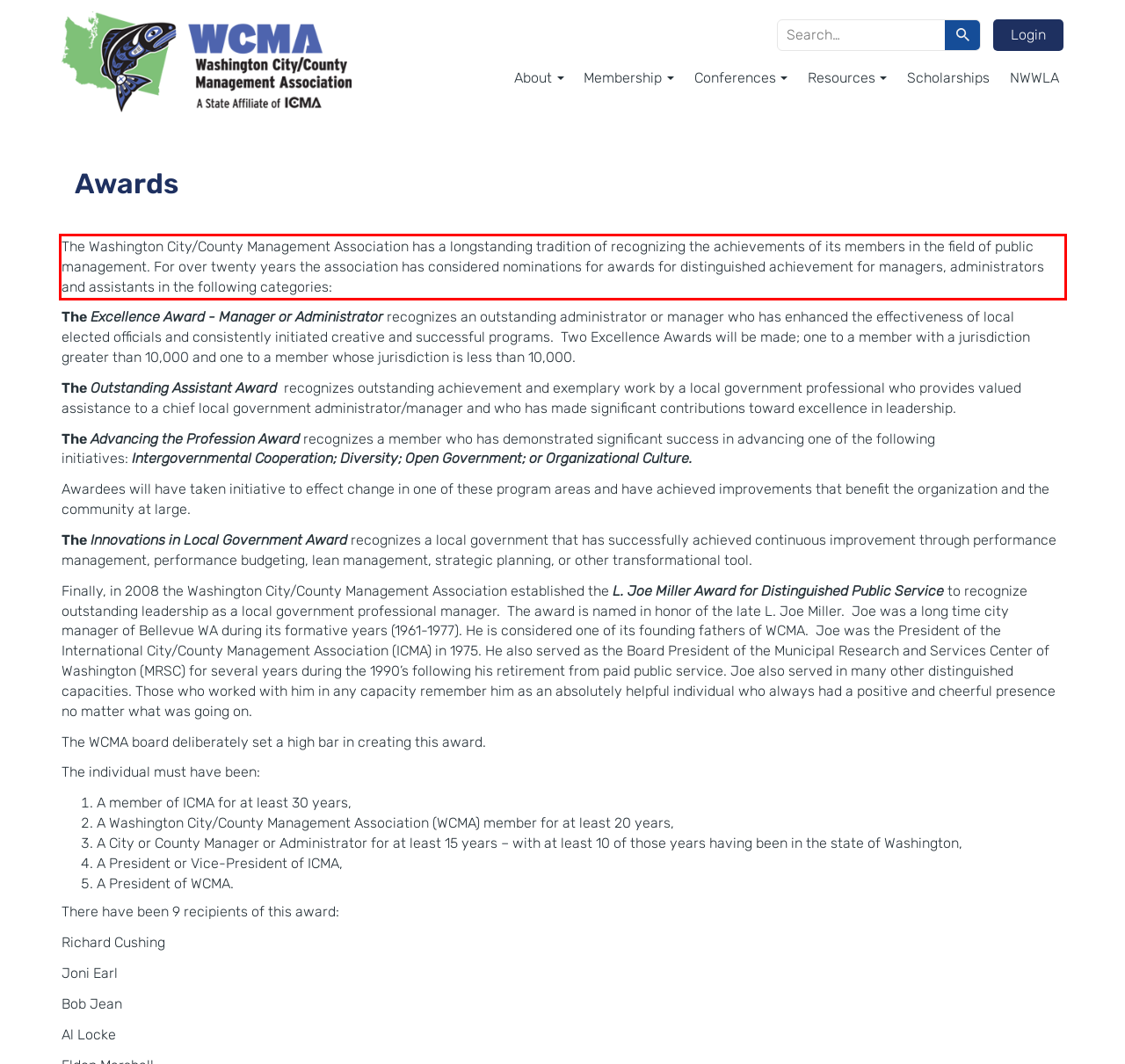Identify the text within the red bounding box on the webpage screenshot and generate the extracted text content.

The Washington City/County Management Association has a longstanding tradition of recognizing the achievements of its members in the field of public management. For over twenty years the association has considered nominations for awards for distinguished achievement for managers, administrators and assistants in the following categories: